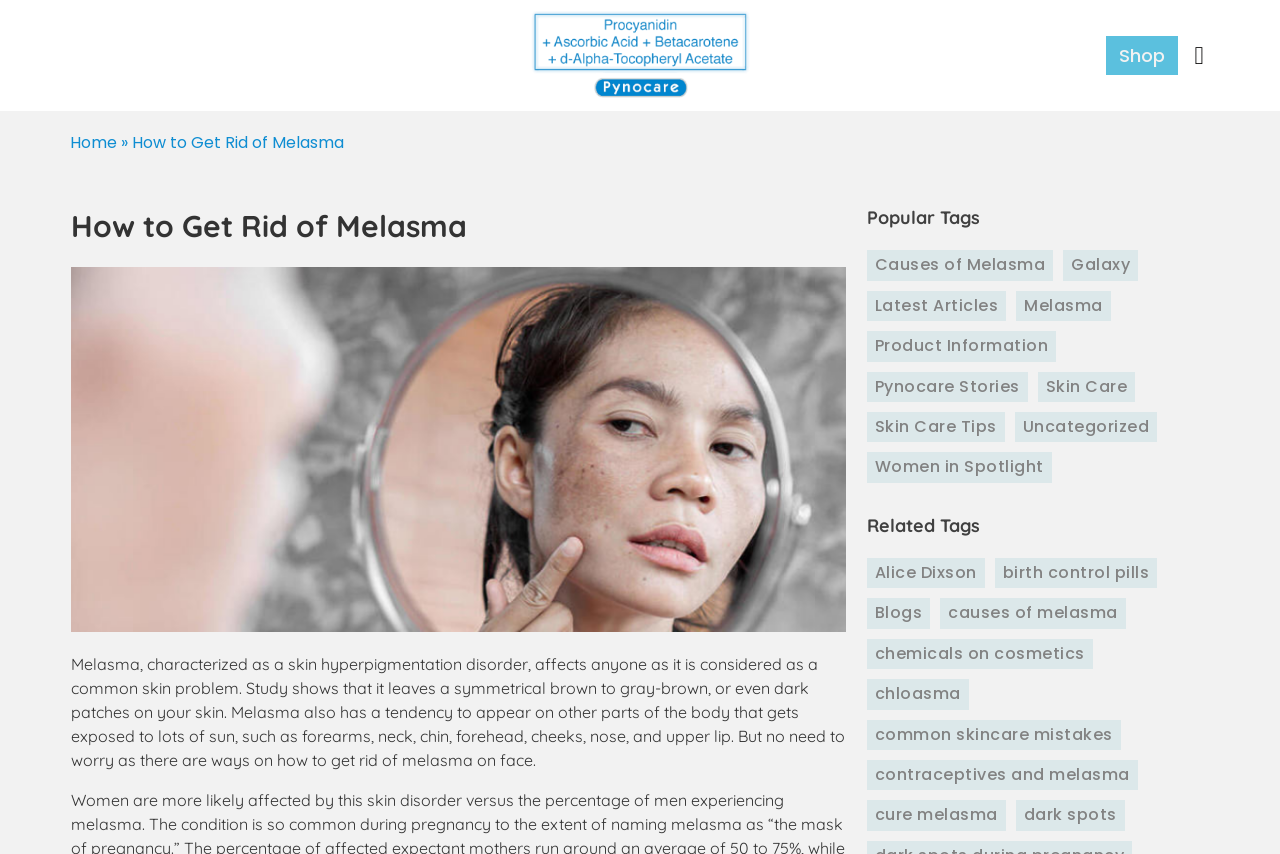Please use the details from the image to answer the following question comprehensively:
What is the main topic of this webpage?

Based on the webpage content, especially the heading 'How to Get Rid of Melasma' and the text 'Melasma, characterized as a skin hyperpigmentation disorder...', it is clear that the main topic of this webpage is melasma.